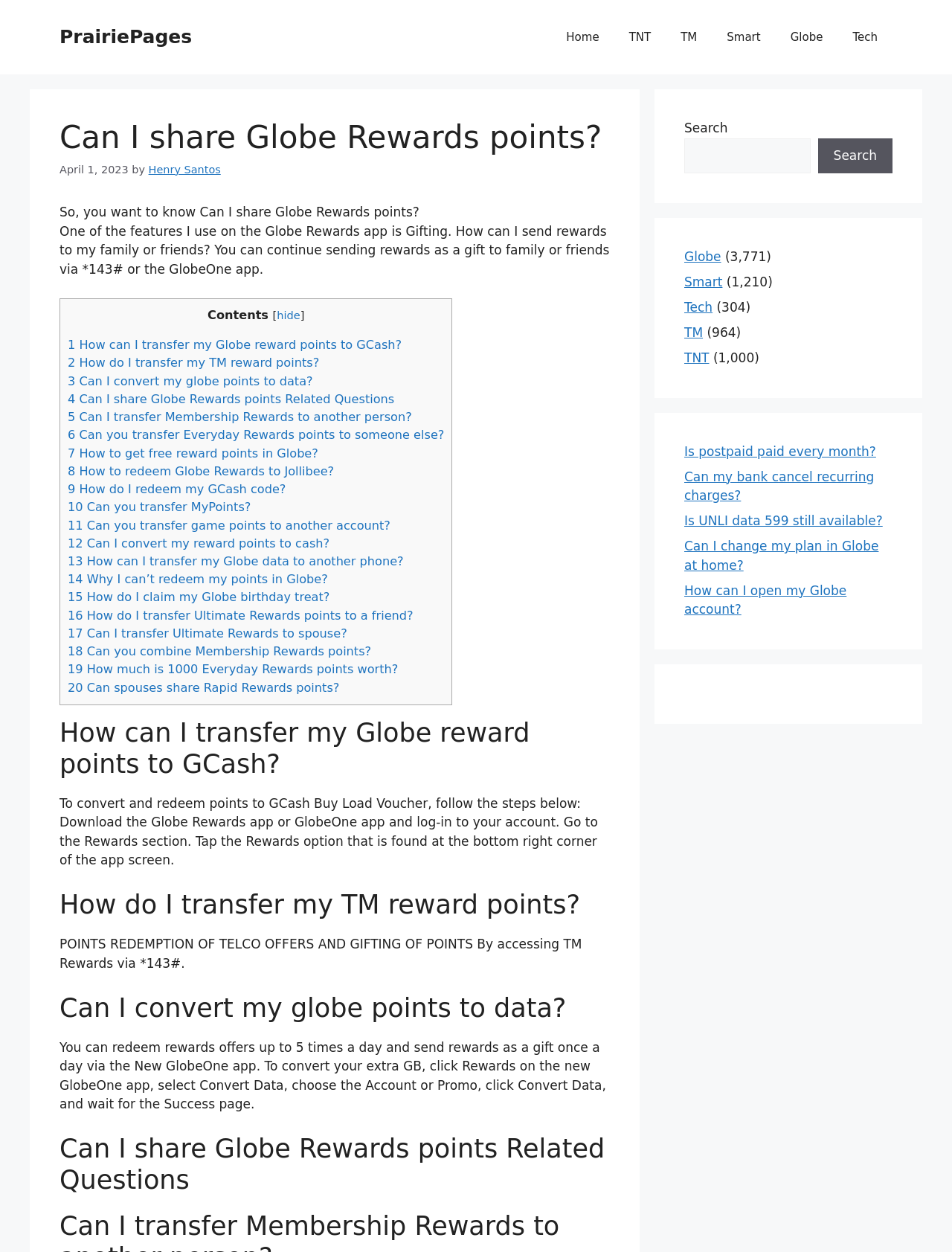Kindly provide the bounding box coordinates of the section you need to click on to fulfill the given instruction: "Explore the Tech page".

[0.88, 0.012, 0.938, 0.048]